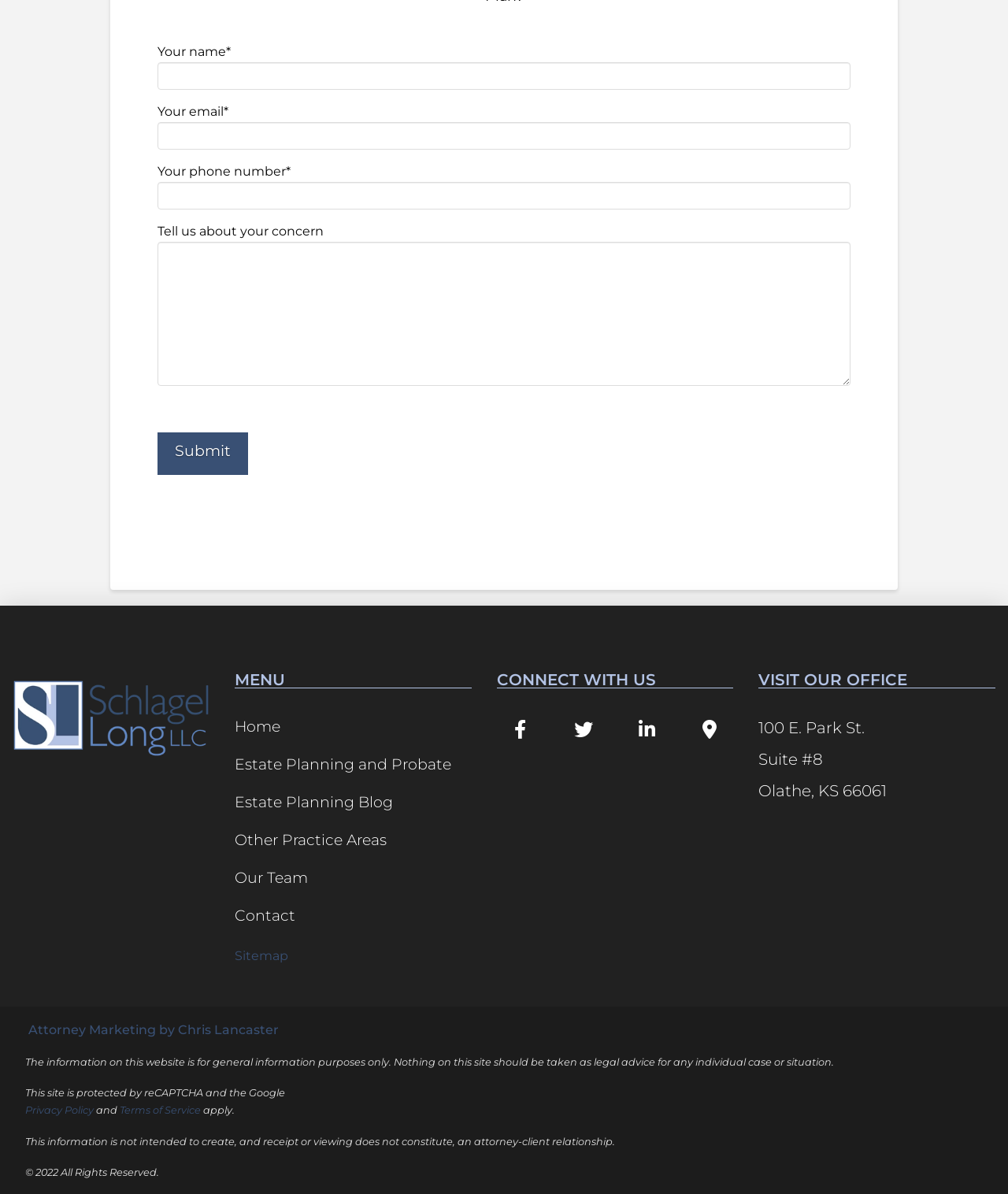Can you determine the bounding box coordinates of the area that needs to be clicked to fulfill the following instruction: "Go to the Home page"?

[0.233, 0.593, 0.468, 0.625]